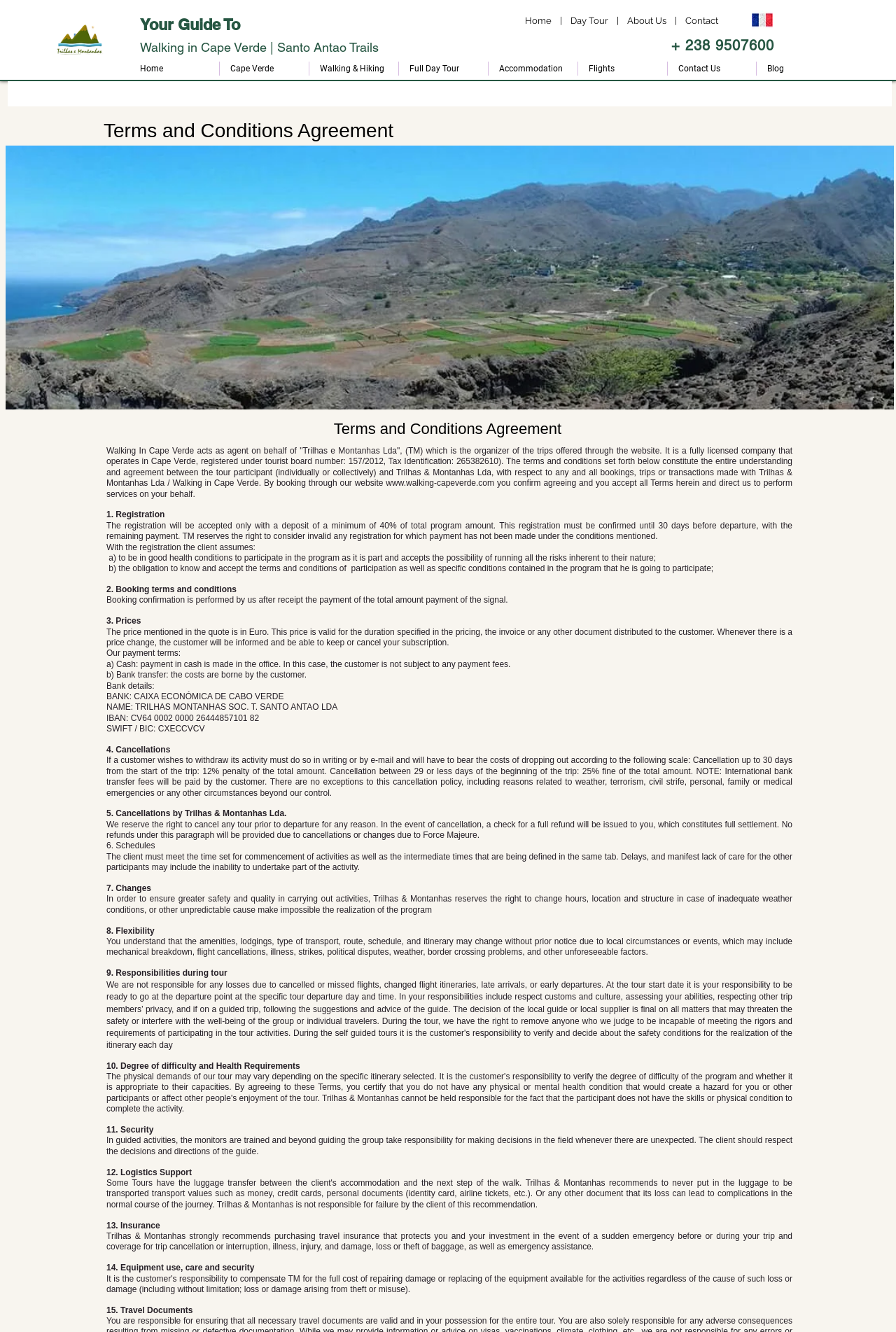Please give a succinct answer using a single word or phrase:
What is the cancellation penalty for cancelling up to 30 days from the start of the trip?

12% of the total amount